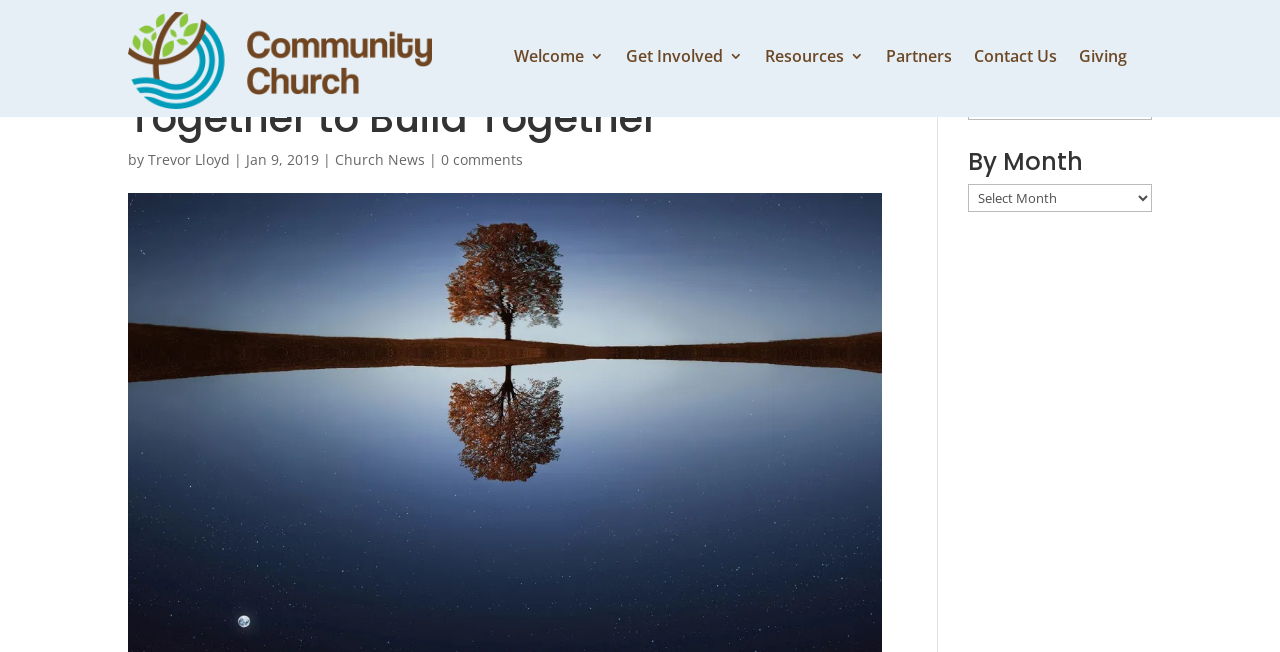Using the image as a reference, answer the following question in as much detail as possible:
What is the name of the church?

The name of the church can be found in the title of the webpage, which is 'Reflection: November 2018 – ‘Come Together to Build Together’ | Community Church Huddersfield'.